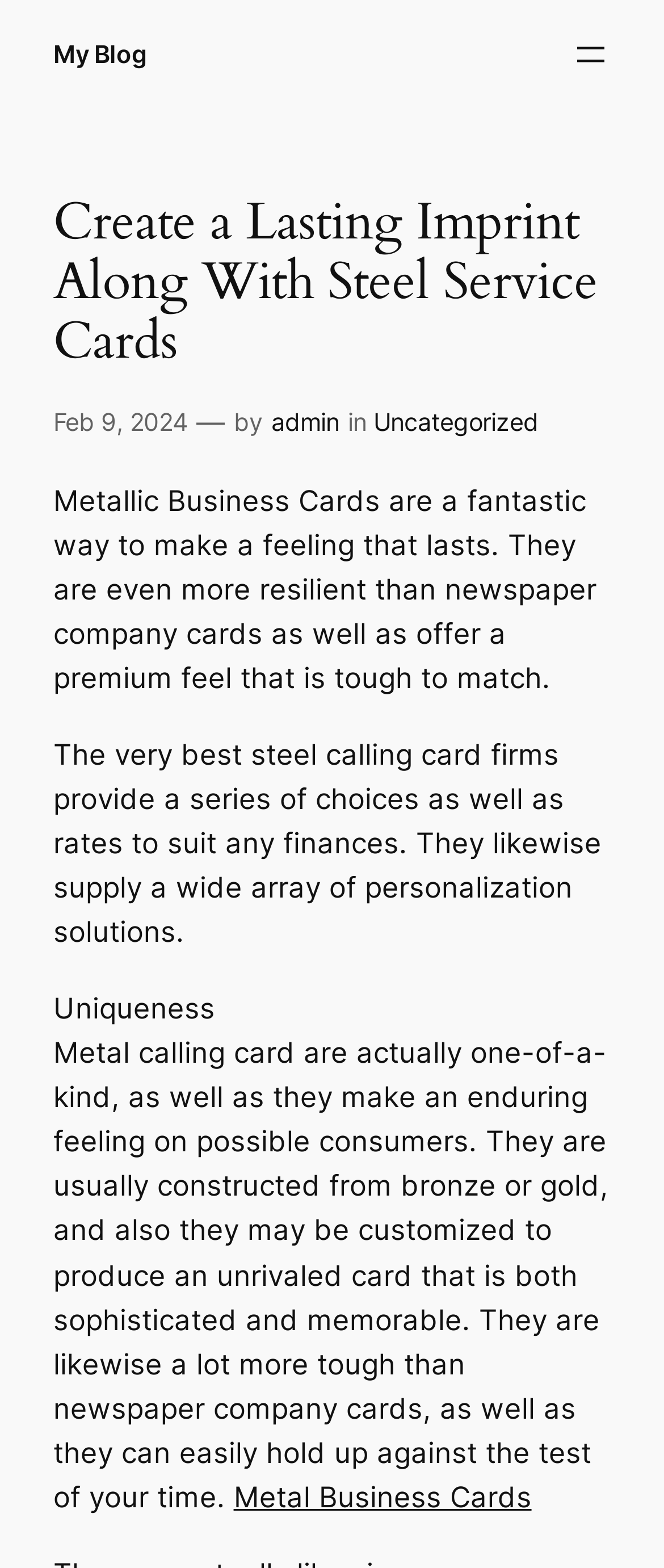What is the category of the article?
Please provide an in-depth and detailed response to the question.

I found the category of the article by looking at the text below the main heading. The link 'Uncategorized' indicates that the category of the article is 'Uncategorized'.